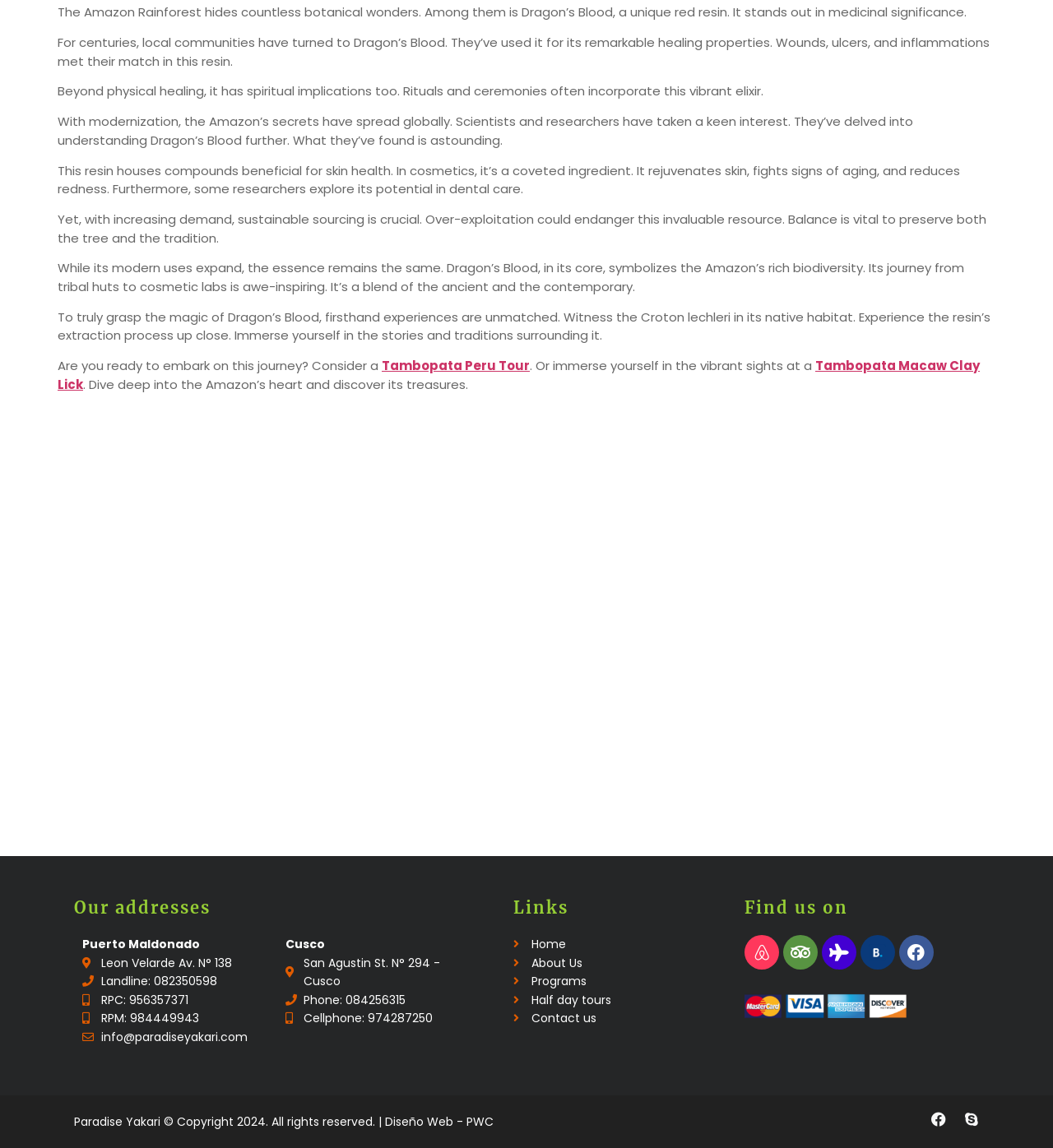What is Dragon's Blood?
Please use the image to provide a one-word or short phrase answer.

A unique red resin